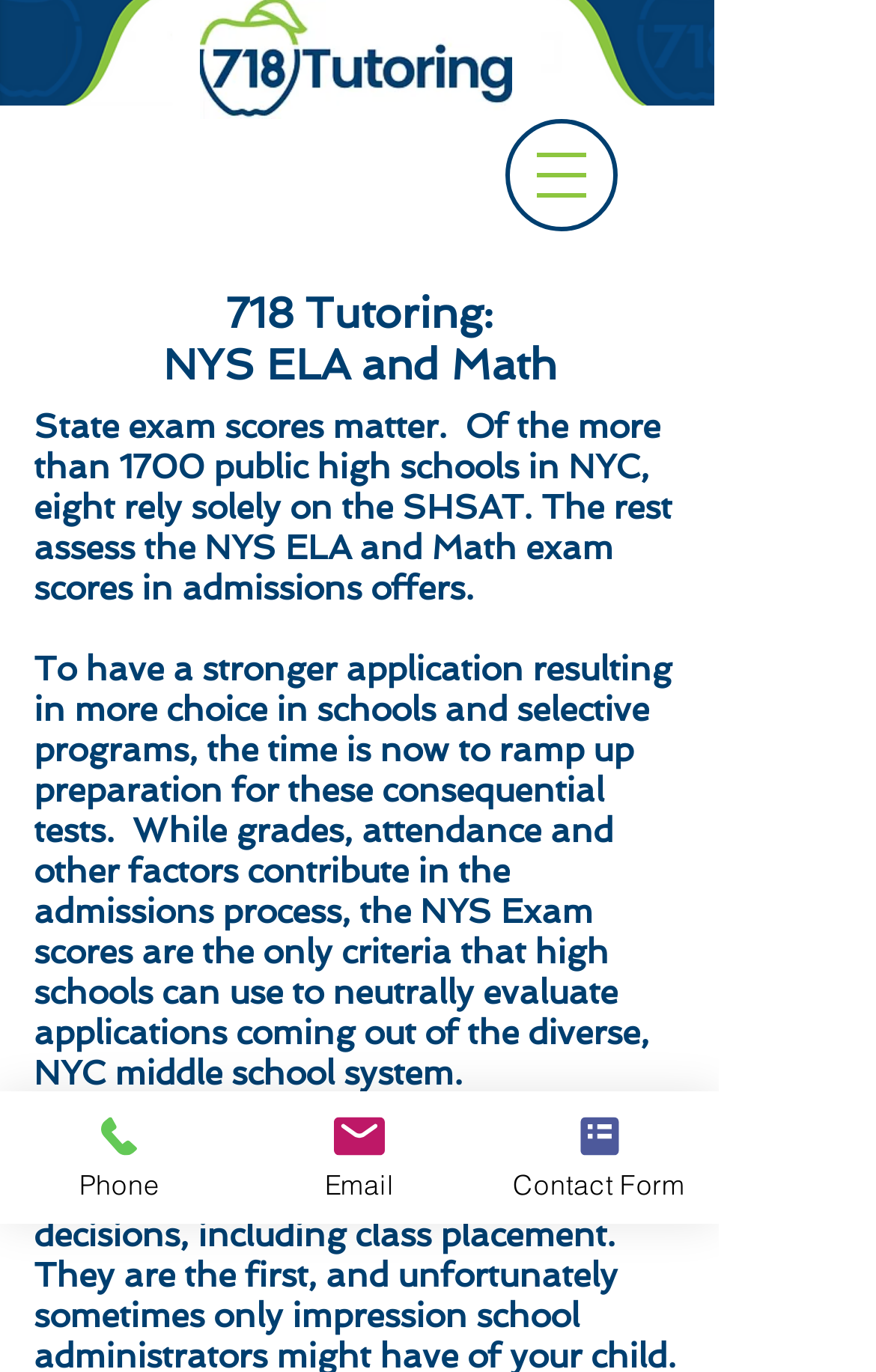What is the importance of NYS Exam scores?
Use the information from the screenshot to give a comprehensive response to the question.

I found the importance of NYS Exam scores by reading the StaticText element '...the NYS Exam scores are the only criteria that high schools can use to neutrally evaluate applications...' which explains their significance.